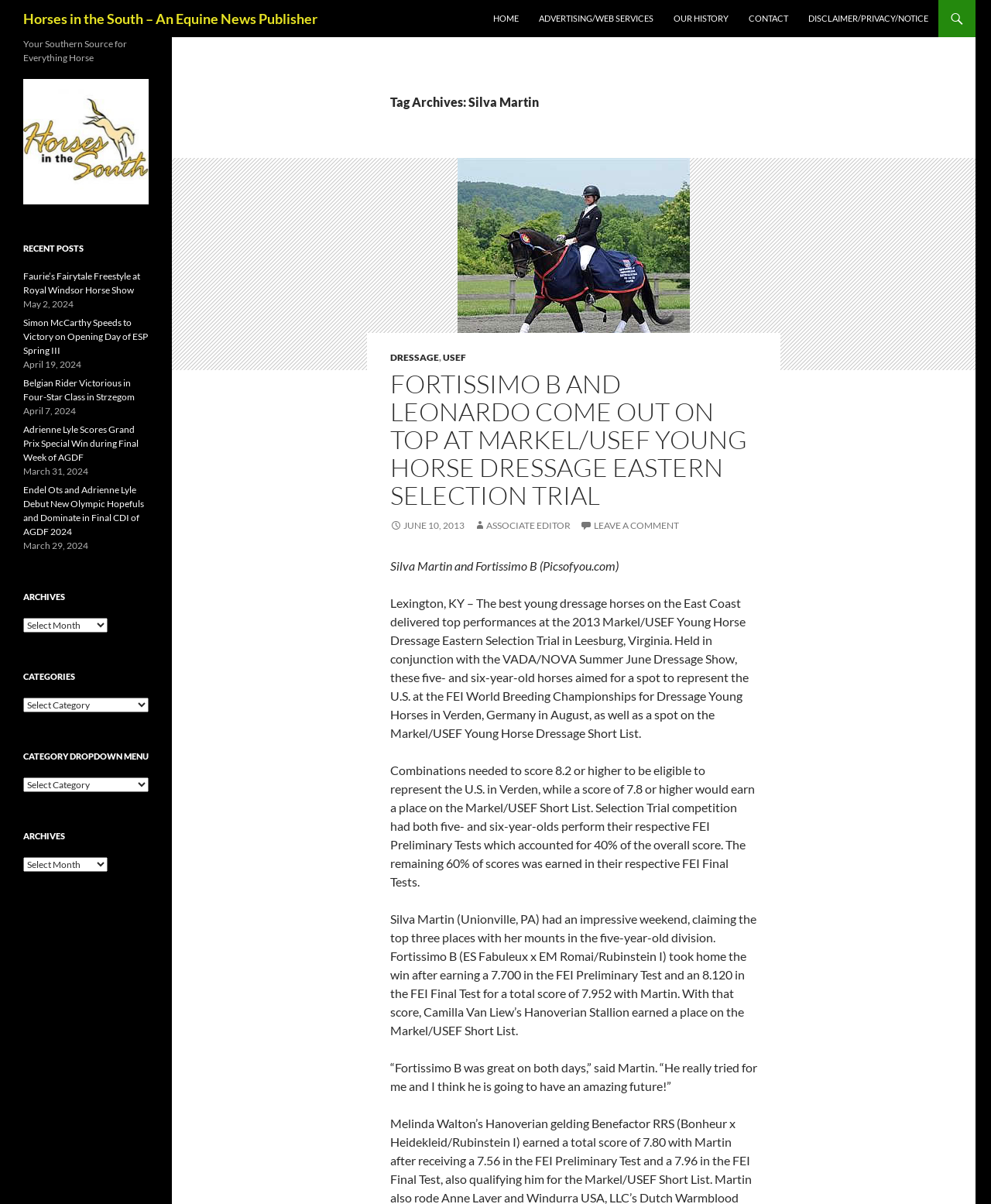Describe all significant elements and features of the webpage.

The webpage is about Silva Martin, a horse rider, and Horses in the South, an equine news publisher. At the top, there is a heading with the title "Horses in the South – An Equine News Publisher" and a link with the same text. Below it, there are five links for navigation: "HOME", "ADVERTISING/WEB SERVICES", "OUR HISTORY", "CONTACT", and "DISCLAIMER/PRIVACY/NOTICE".

On the left side, there is a section with a heading "Tag Archives: Silva Martin". Below it, there are several links and text blocks. The first link is "DRESSAGE", followed by a comma, and then another link "USEF". Next, there is a heading with a long title about a horse dressage event, and below it, there is a link with the same title. The article discusses the event, mentioning Silva Martin and her horse Fortissimo B, who came out on top at the Markel/USEF Young Horse Dressage Eastern Selection Trial.

The article is followed by several paragraphs of text, describing the event and the performances of the horses. There are also quotes from Silva Martin, praising her horse's performance. On the right side of the article, there is a section with a heading "Your Southern Source for Everything Horse". Below it, there is a section with a heading "RECENT POSTS", which lists several news articles with links and dates. The articles are about horse riding events and competitions.

Further down, there are sections with headings "ARCHIVES", "CATEGORIES", and "CATEGORY DROPDOWN MENU", each with a combobox and a static text. These sections appear to be for navigating and filtering the content of the webpage.